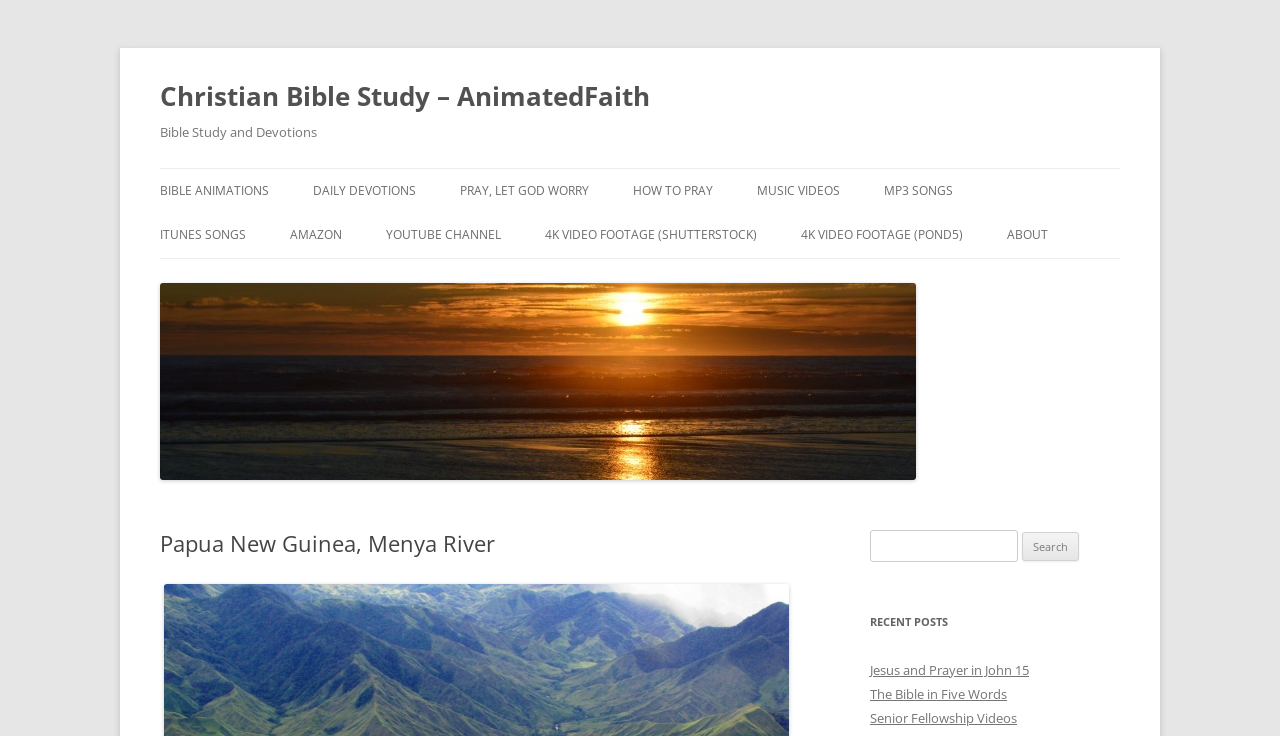Identify the bounding box coordinates for the UI element described as: "Project Administration".

None